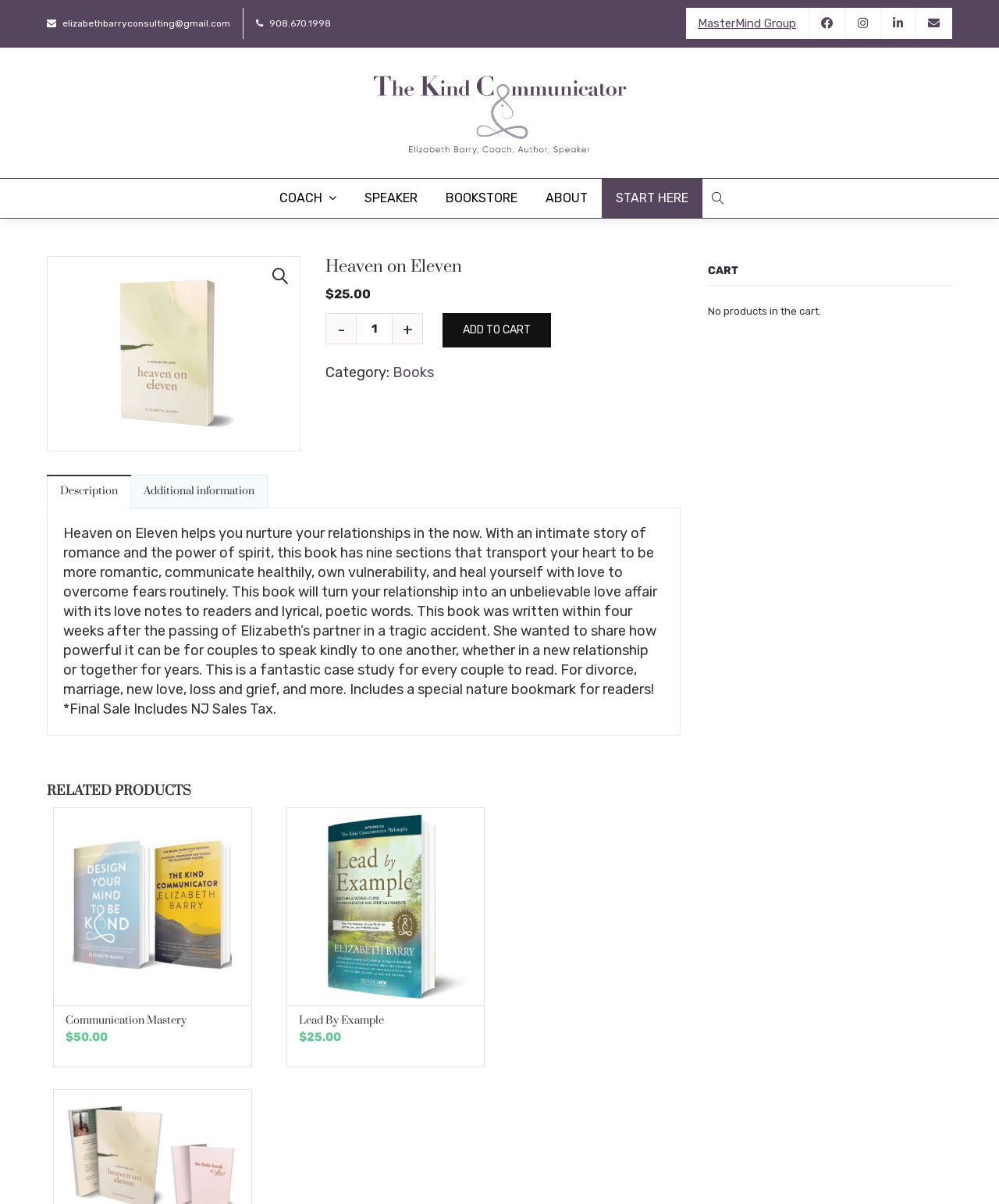Highlight the bounding box coordinates of the element you need to click to perform the following instruction: "Click the 'ADD TO CART' button."

[0.443, 0.26, 0.552, 0.288]